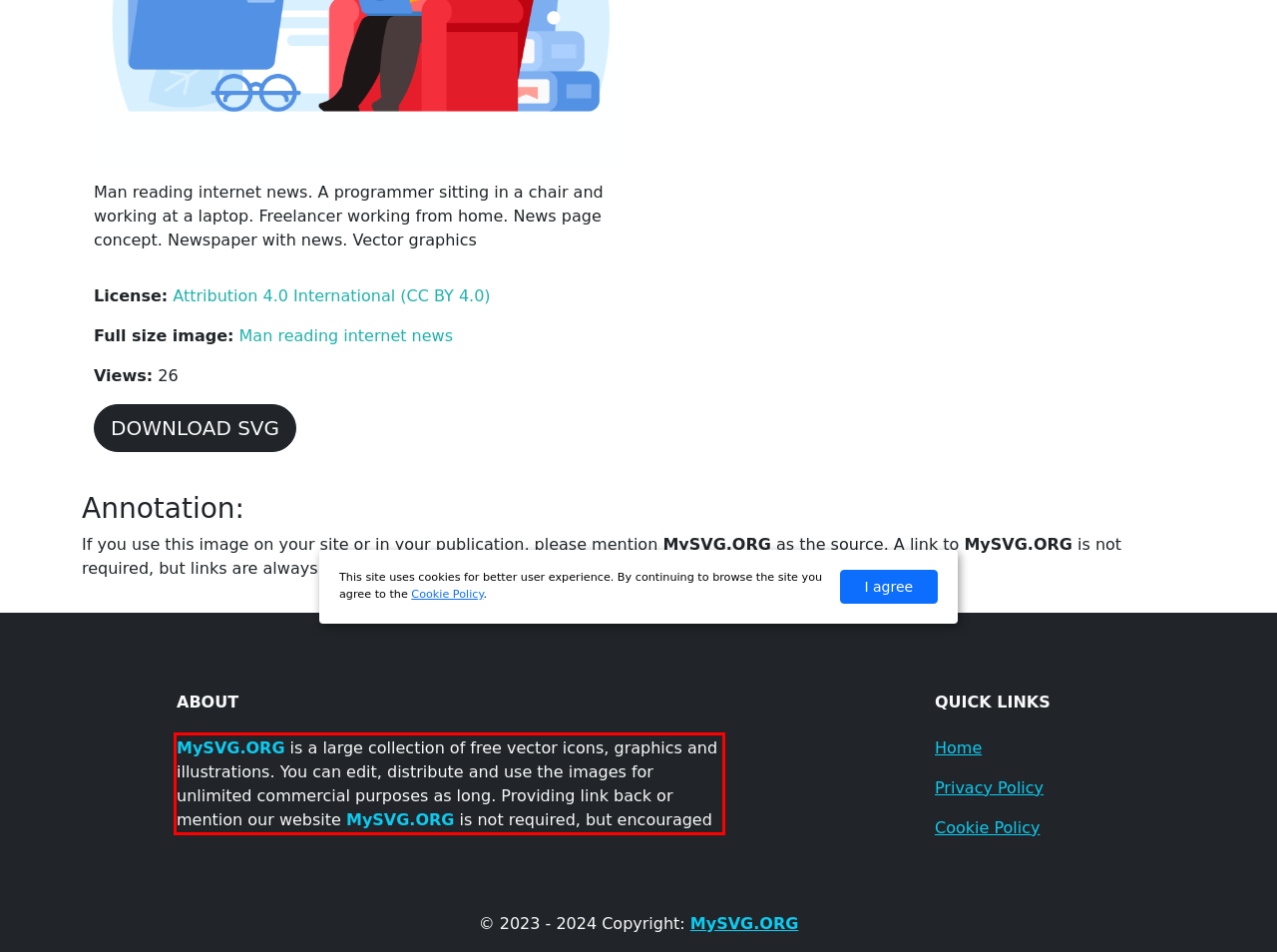Please extract the text content within the red bounding box on the webpage screenshot using OCR.

MySVG.ORG is a large collection of free vector icons, graphics and illustrations. You can edit, distribute and use the images for unlimited commercial purposes as long. Providing link back or mention our website MySVG.ORG is not required, but encouraged